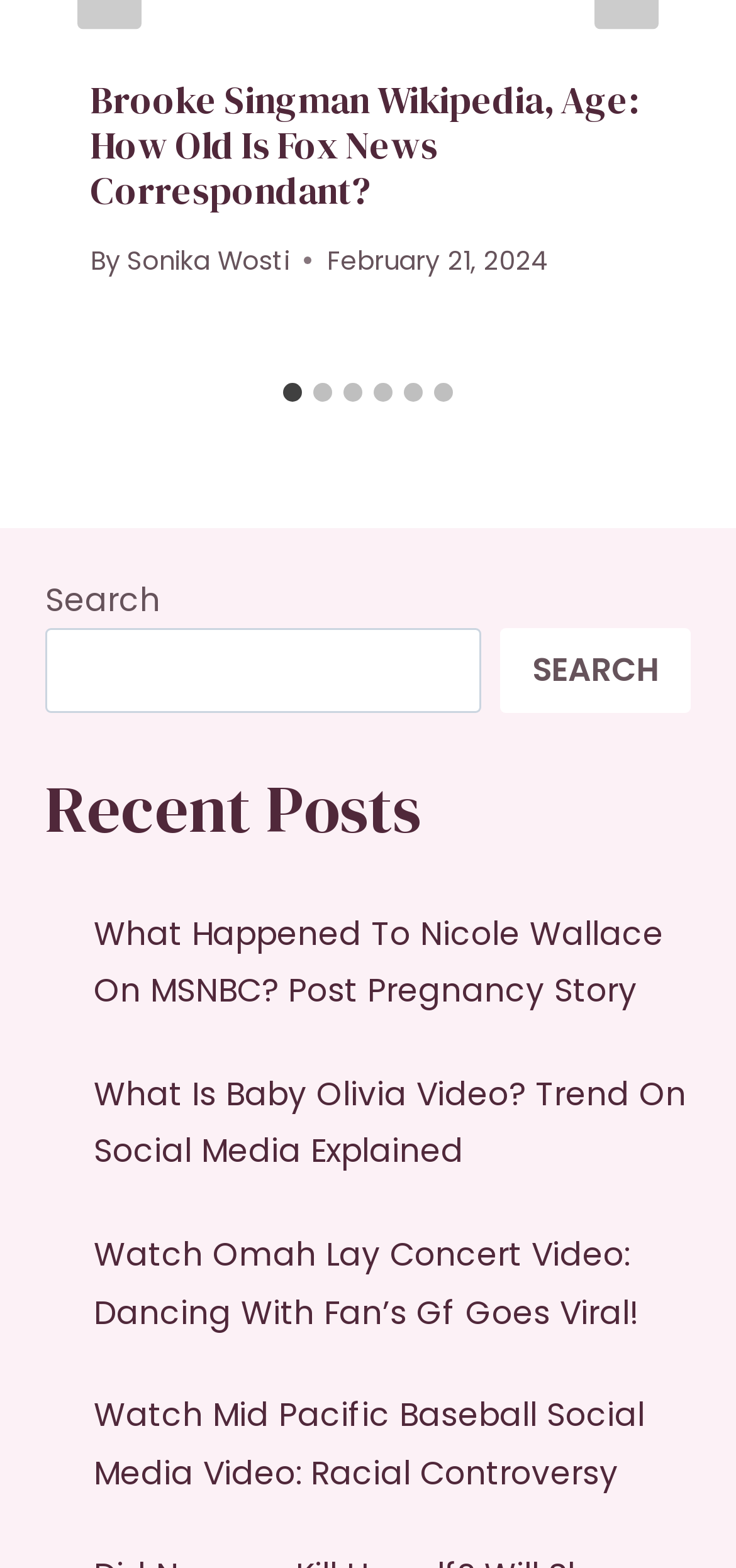What is the name of the Fox News correspondent?
Please provide a single word or phrase in response based on the screenshot.

Brooke Singman